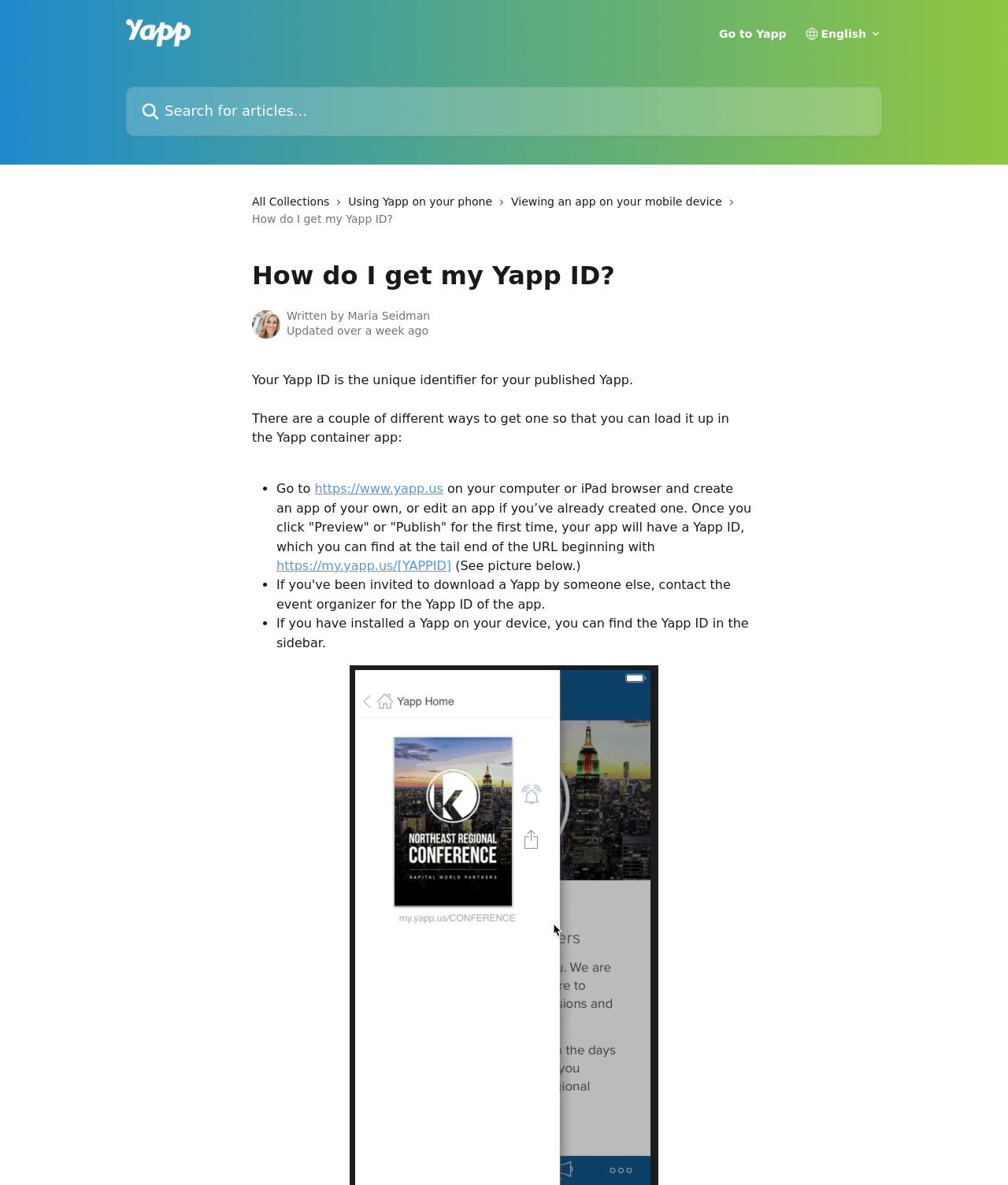Generate a thorough caption detailing the webpage content.

The webpage is the Yapp Help Center, with a main section taking up most of the screen. At the top, there is a header section with a logo of Yapp Help Center on the left, a link to "Go to Yapp" on the right, and a search bar in the middle. Below the header, there are three links: "All Collections", "Using Yapp on your phone", and "Viewing an app on your mobile device", each accompanied by a small image.

The main content of the page is an article titled "How do I get my Yapp ID?" written by Maria Seidman. The article has an updated timestamp of over a week ago. The content is divided into paragraphs, with the first paragraph explaining what a Yapp ID is. The second paragraph describes two ways to get a Yapp ID, which are listed in bullet points. The first bullet point explains how to get a Yapp ID by creating an app on the Yapp website, with a link to the website provided. The second bullet point mentions finding the Yapp ID in the sidebar of a Yapp installed on a device.

There is an image of Maria Seidman's avatar on the top right of the article, and a link to an unknown destination at the bottom of the page.